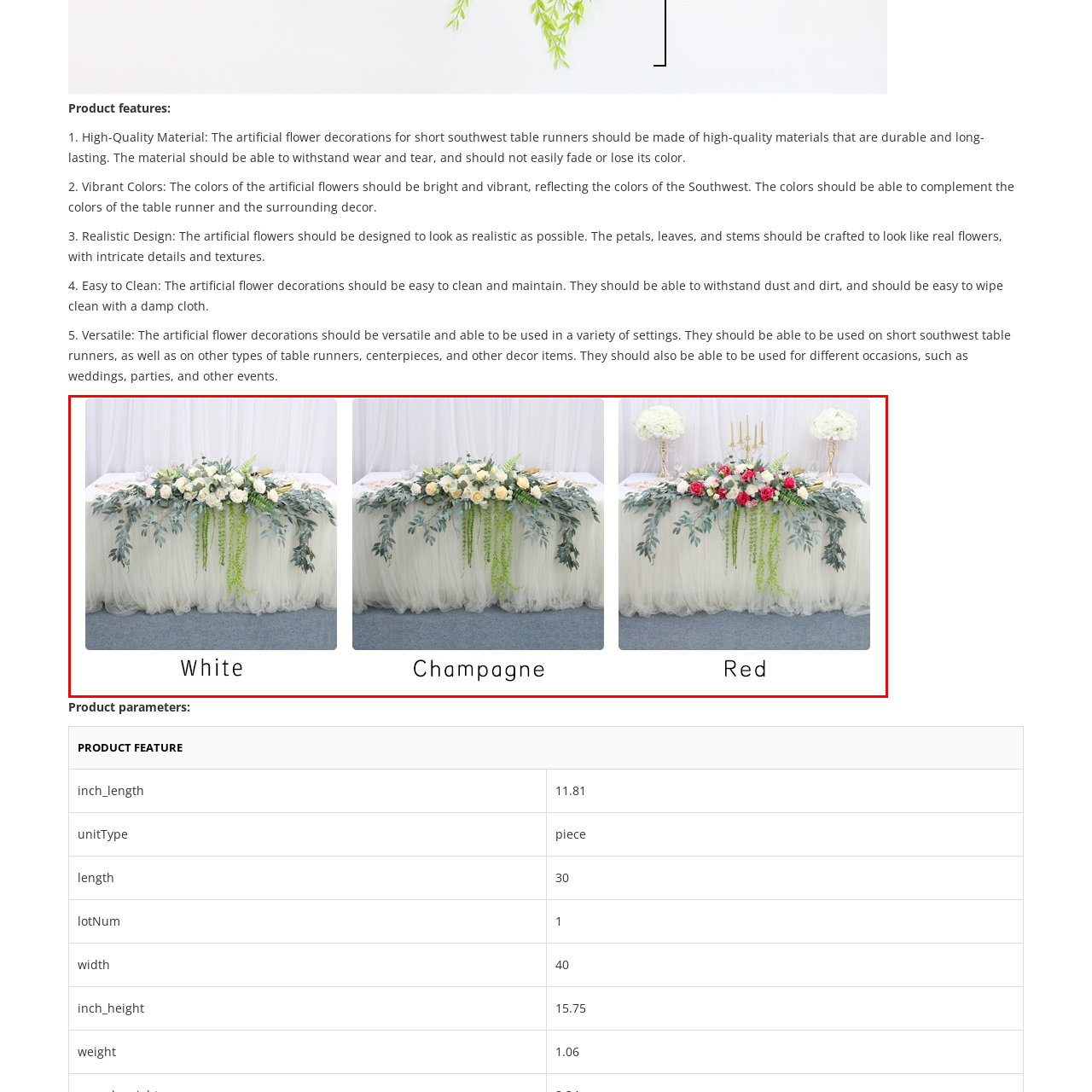Offer a detailed caption for the image that is surrounded by the red border.

This image showcases three elegant table arrangements ideal for enhancing event decor, specifically designed for short southwest table runners. Each arrangement is meticulously crafted with vibrant artificial flowers, emphasizing the following themes:

1. **White Arrangement**: Featuring a lush display of white roses intertwined with greenery, this setting exudes a classic and timeless appeal, perfect for weddings or formal gatherings.

2. **Champagne Arrangement**: This composition includes soft champagne-colored flowers that blend seamlessly with elegant foliage, adding a touch of warmth and sophistication to any event setting.

3. **Red Arrangement**: Bright red blossoms take center stage in this arrangement, complemented by verdant leaves. This bold design is perfect for celebrations that require a striking and festive accent.

These artificial flower decorations not only bring beauty to the table but are also crafted from high-quality materials, ensuring durability and easy maintenance. Their realistic design allows them to mimic fresh flowers, making them ideal for various occasions, from parties to intimate dinners, all while providing versatility in decor style.